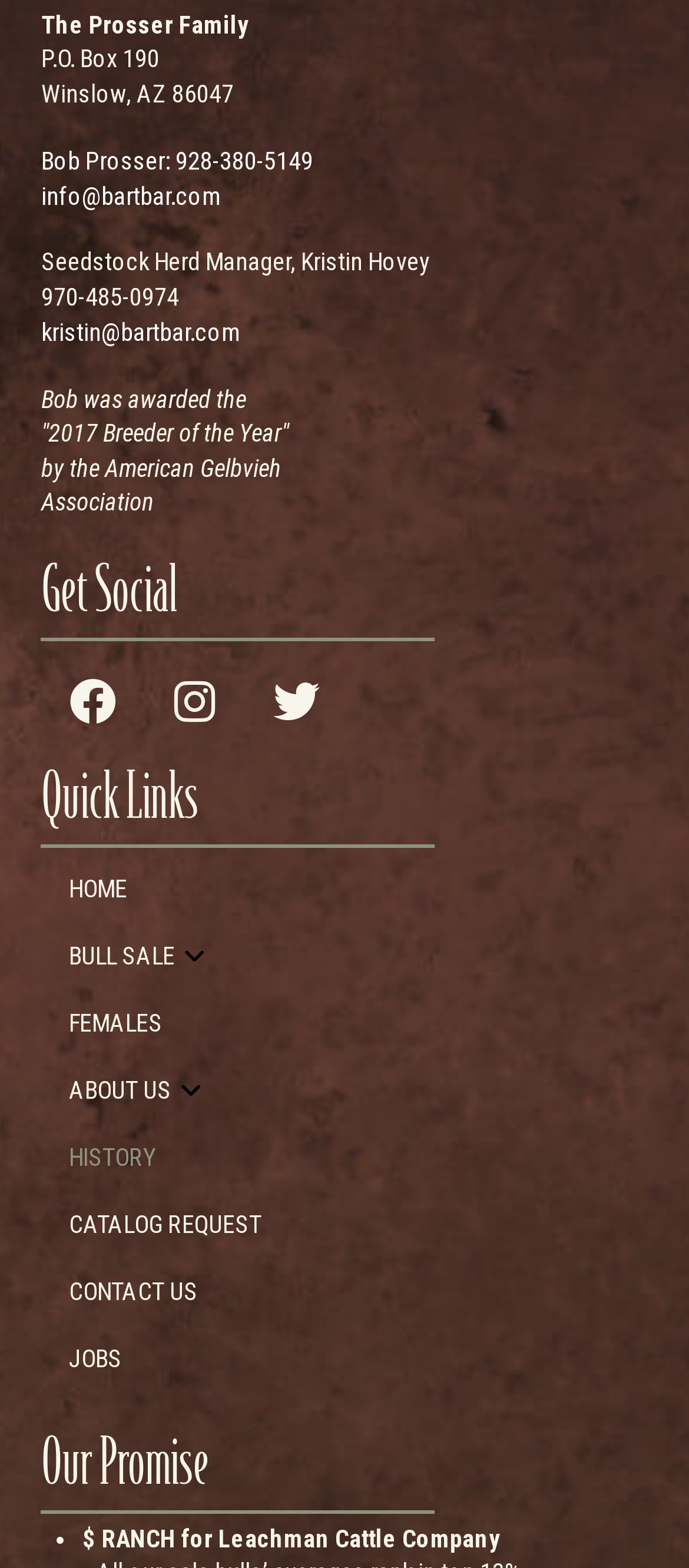Find and specify the bounding box coordinates that correspond to the clickable region for the instruction: "Read the Blog".

None